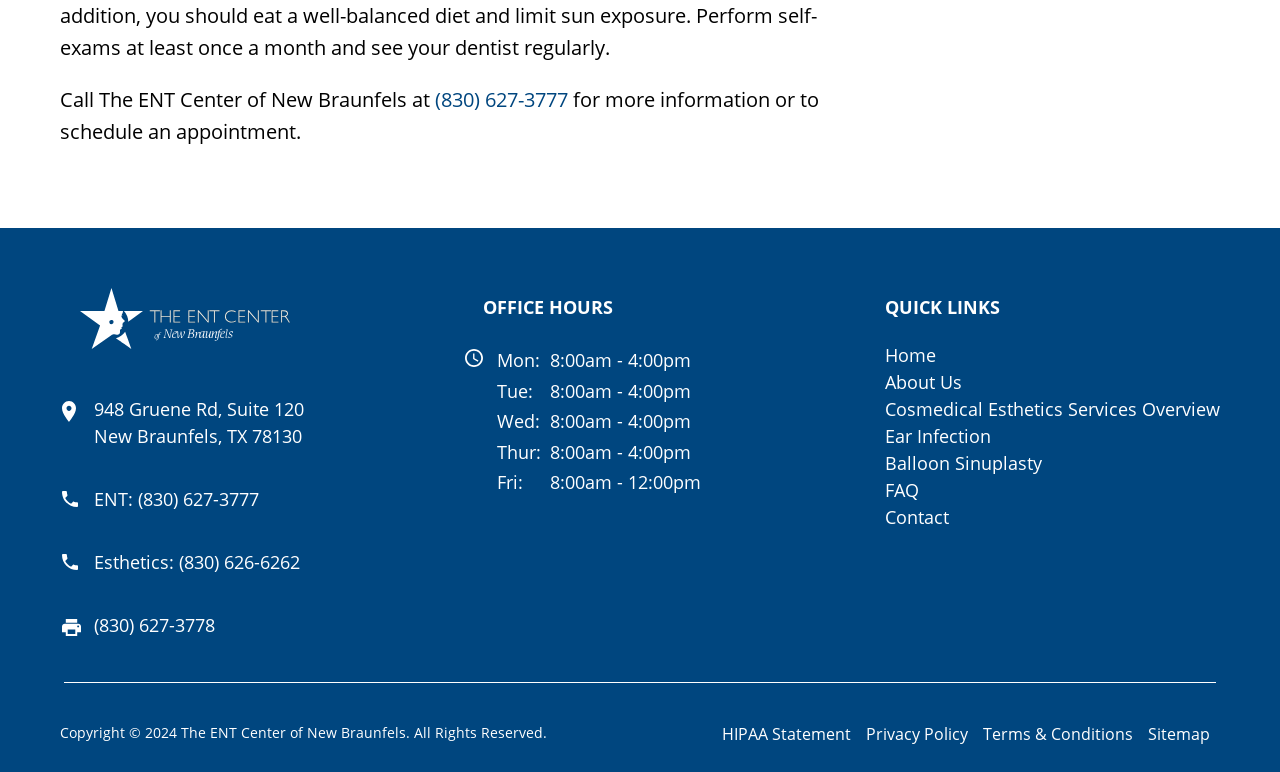Locate the bounding box coordinates of the region to be clicked to comply with the following instruction: "Visit the office location". The coordinates must be four float numbers between 0 and 1, in the form [left, top, right, bottom].

[0.062, 0.513, 0.237, 0.583]